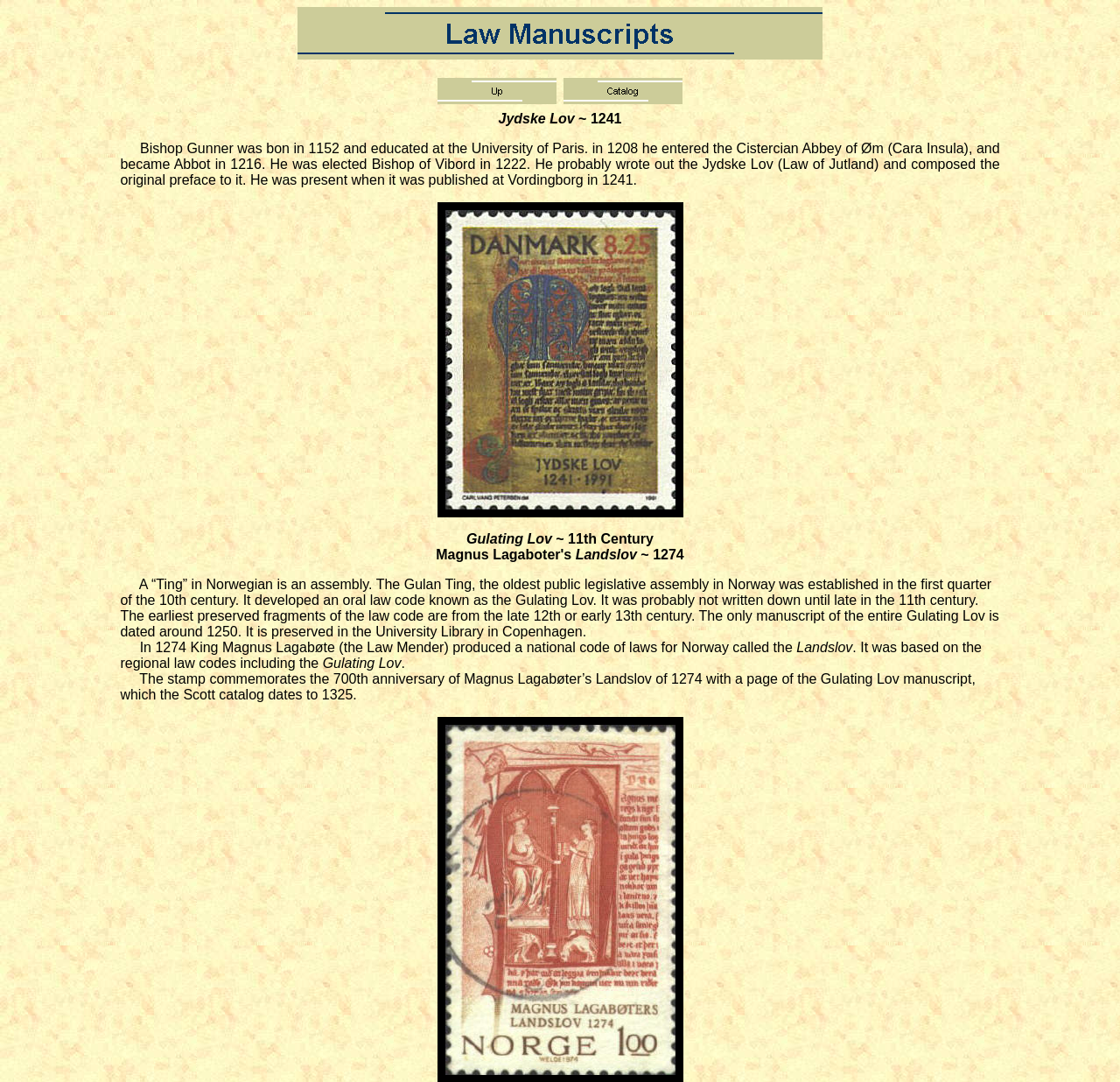What is the purpose of the stamp?
Based on the image, answer the question with as much detail as possible.

The stamp is used to commemorate the 700th anniversary of Magnus Lagabøter’s Landslov of 1274 with a page of the Gulating Lov manuscript.